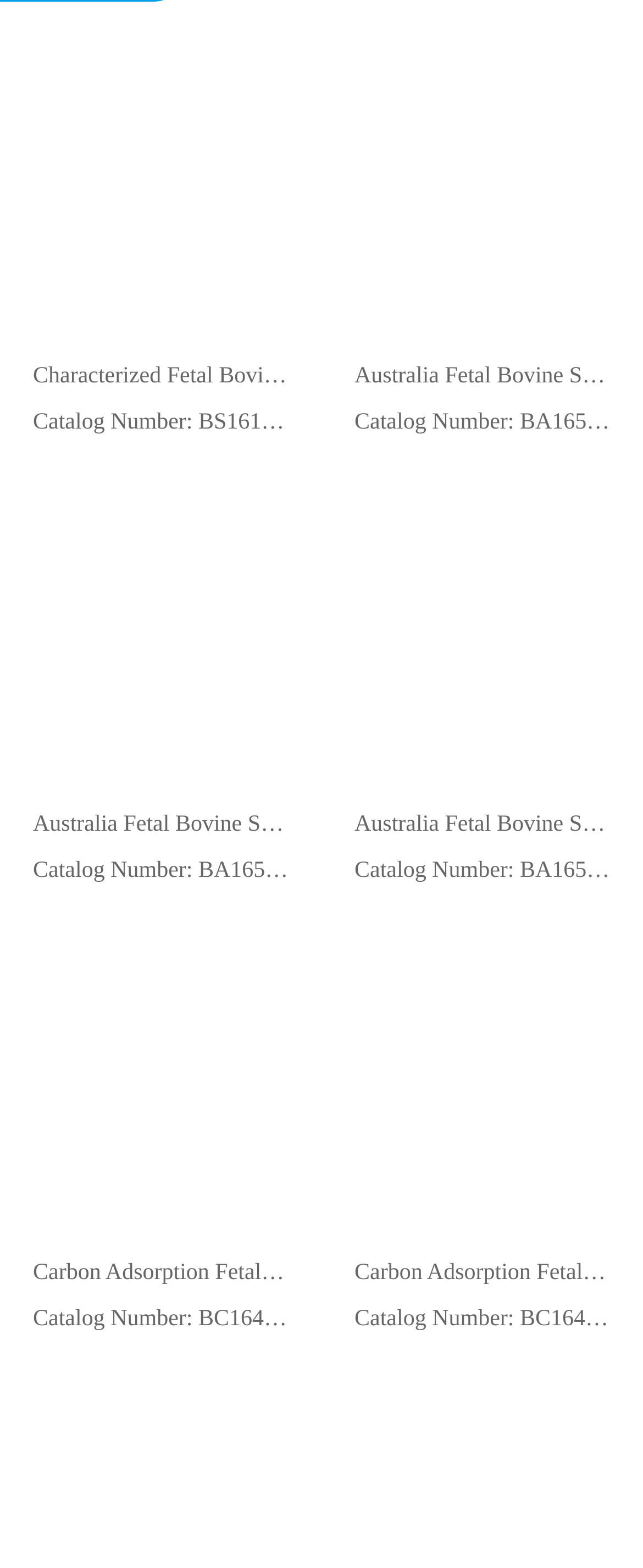Please determine the bounding box coordinates of the element to click on in order to accomplish the following task: "Learn about Carbon Adsorption Fetal Bovine Serum". Ensure the coordinates are four float numbers ranging from 0 to 1, i.e., [left, top, right, bottom].

[0.026, 0.592, 0.474, 0.798]